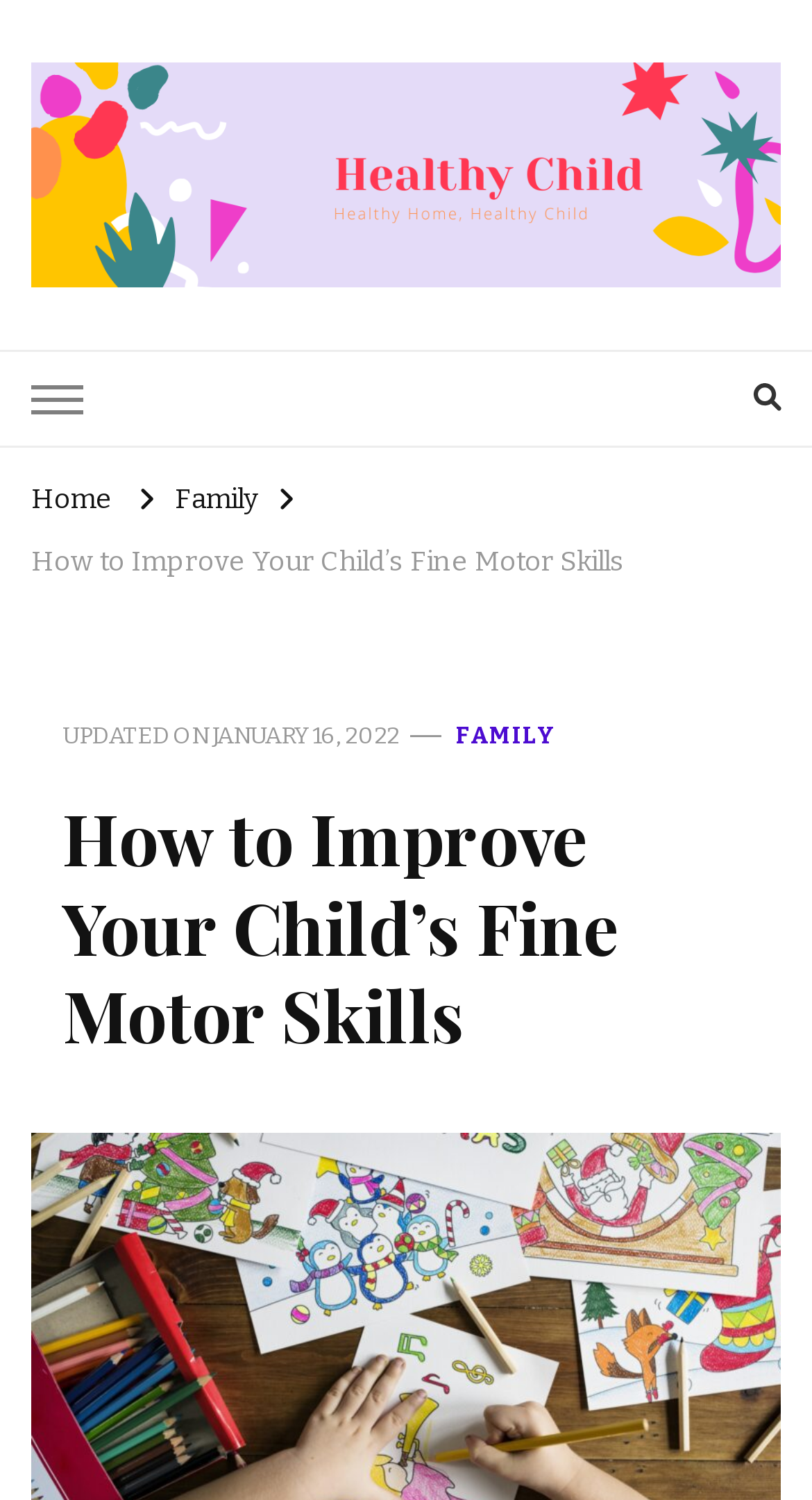What is the name of the website?
From the screenshot, supply a one-word or short-phrase answer.

Healthy Child